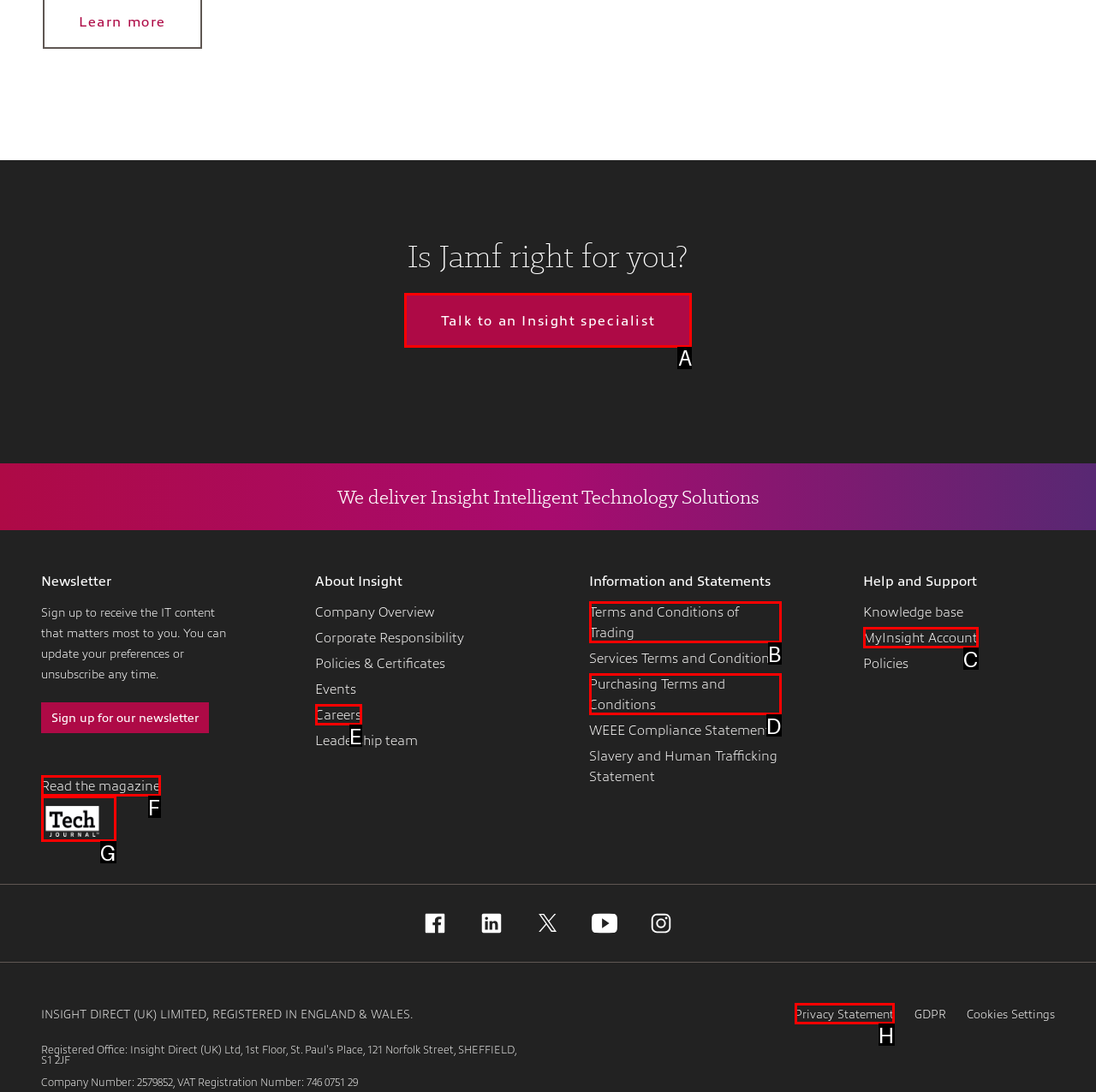Determine the letter of the element to click to accomplish this task: Talk to an Insight specialist. Respond with the letter.

A